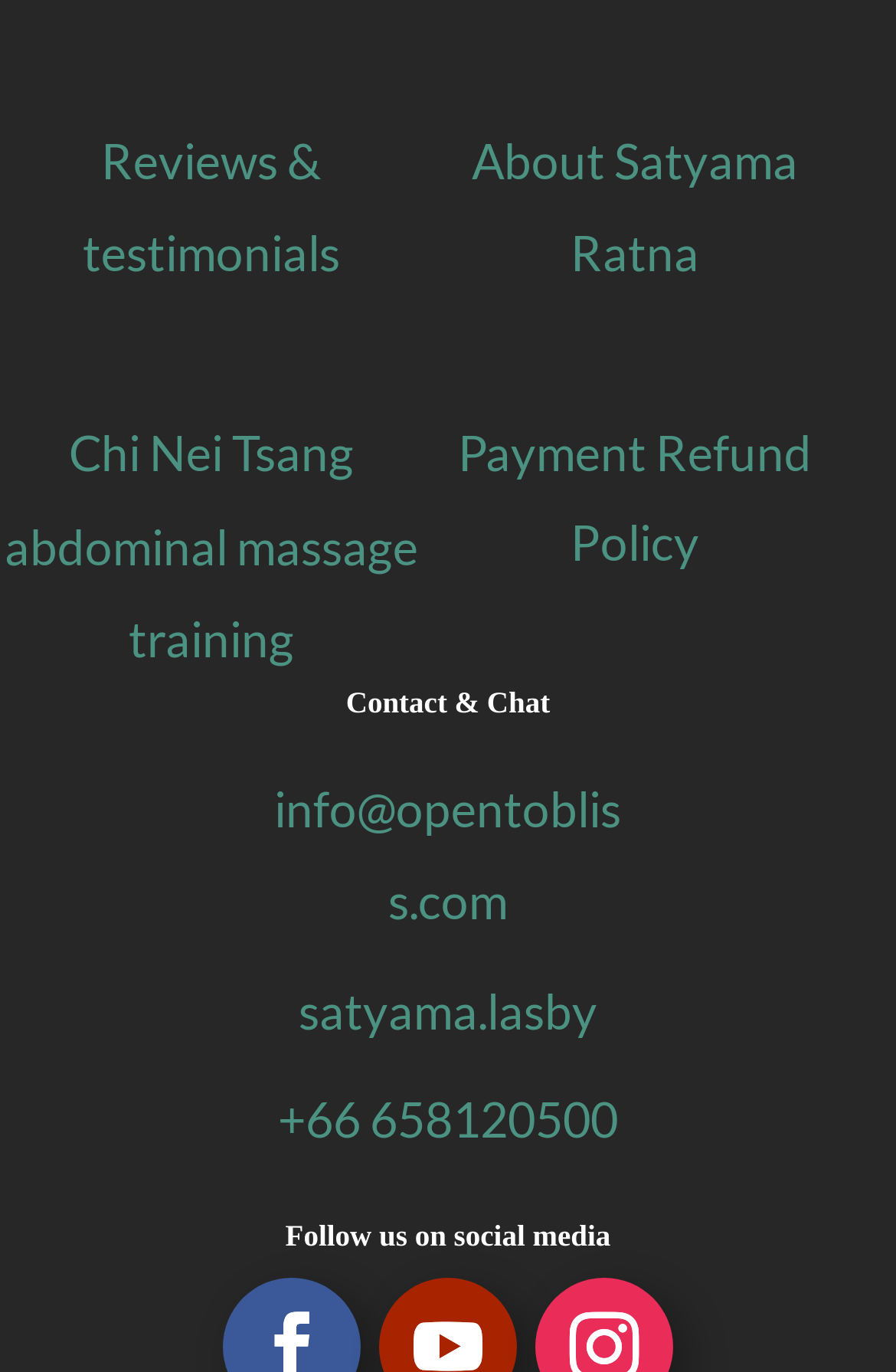Pinpoint the bounding box coordinates of the element you need to click to execute the following instruction: "Click on the 'Main Index' link". The bounding box should be represented by four float numbers between 0 and 1, in the format [left, top, right, bottom].

None